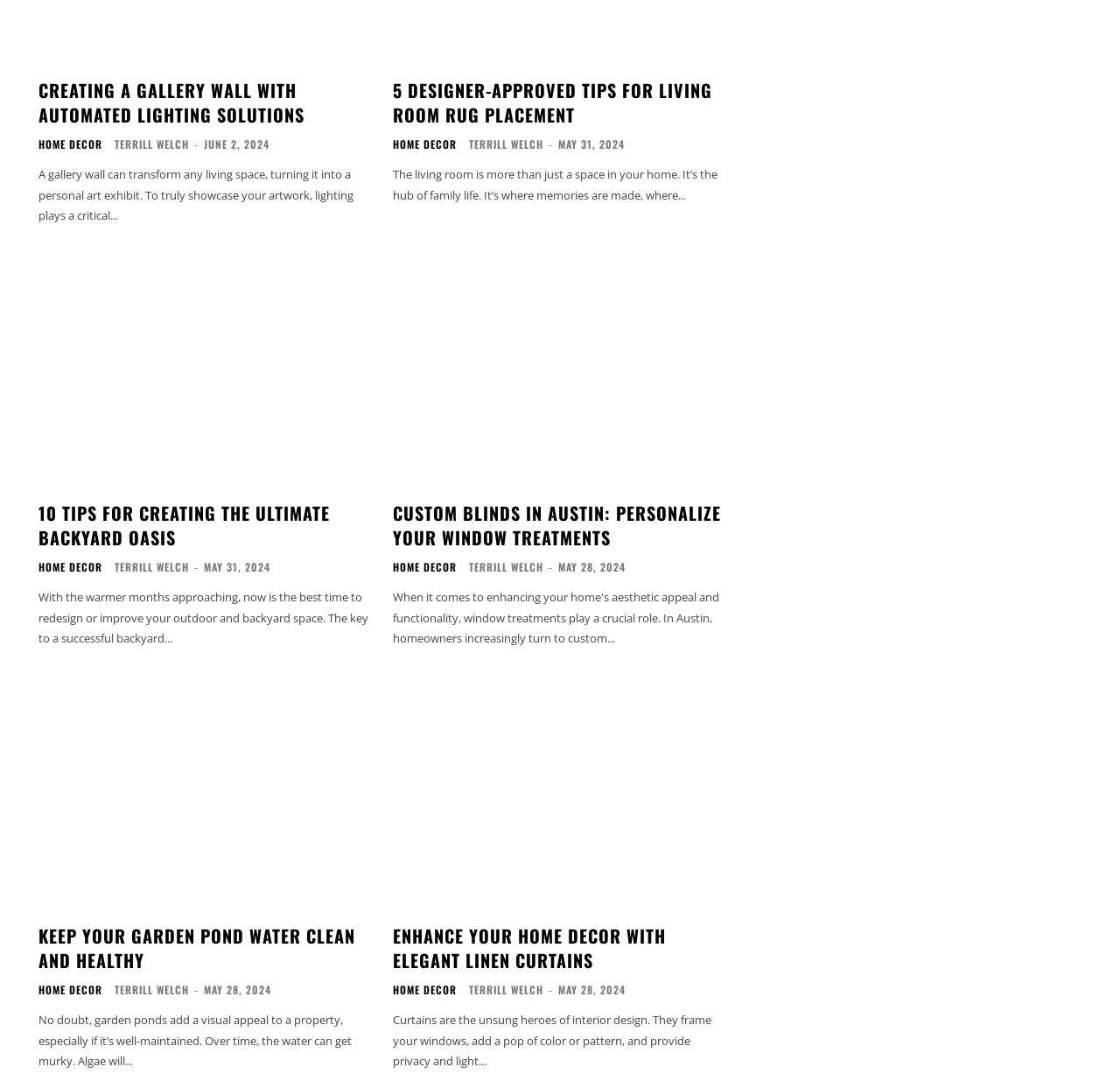Predict the bounding box coordinates of the UI element that matches this description: "Home Decor". The coordinates should be in the format [left, top, right, bottom] with each value between 0 and 1.

[0.034, 0.13, 0.091, 0.14]